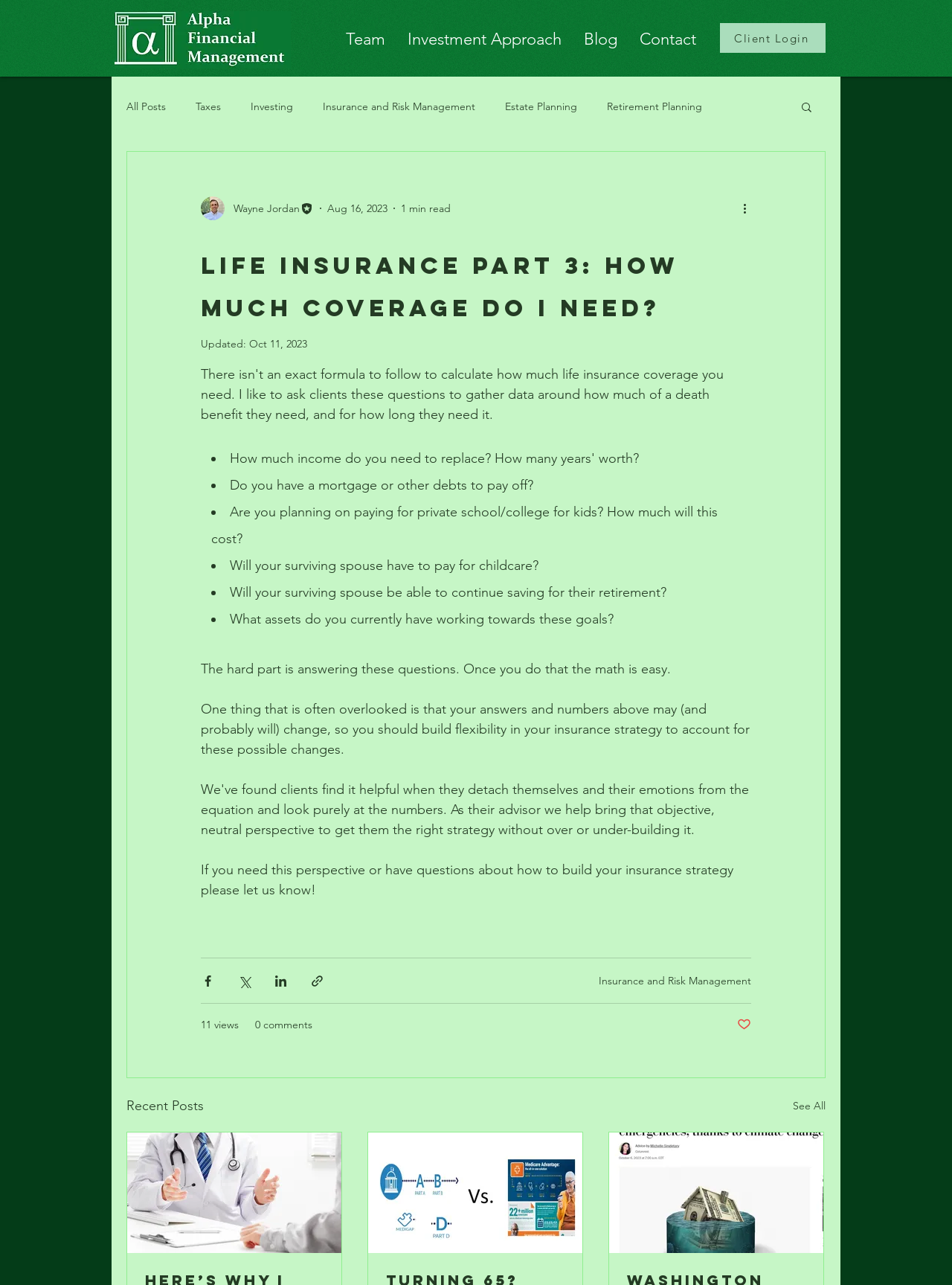How many links are there in the 'Recent Posts' section?
Provide a well-explained and detailed answer to the question.

I counted the number of links in the 'Recent Posts' section, which are three separate links to other blog posts.